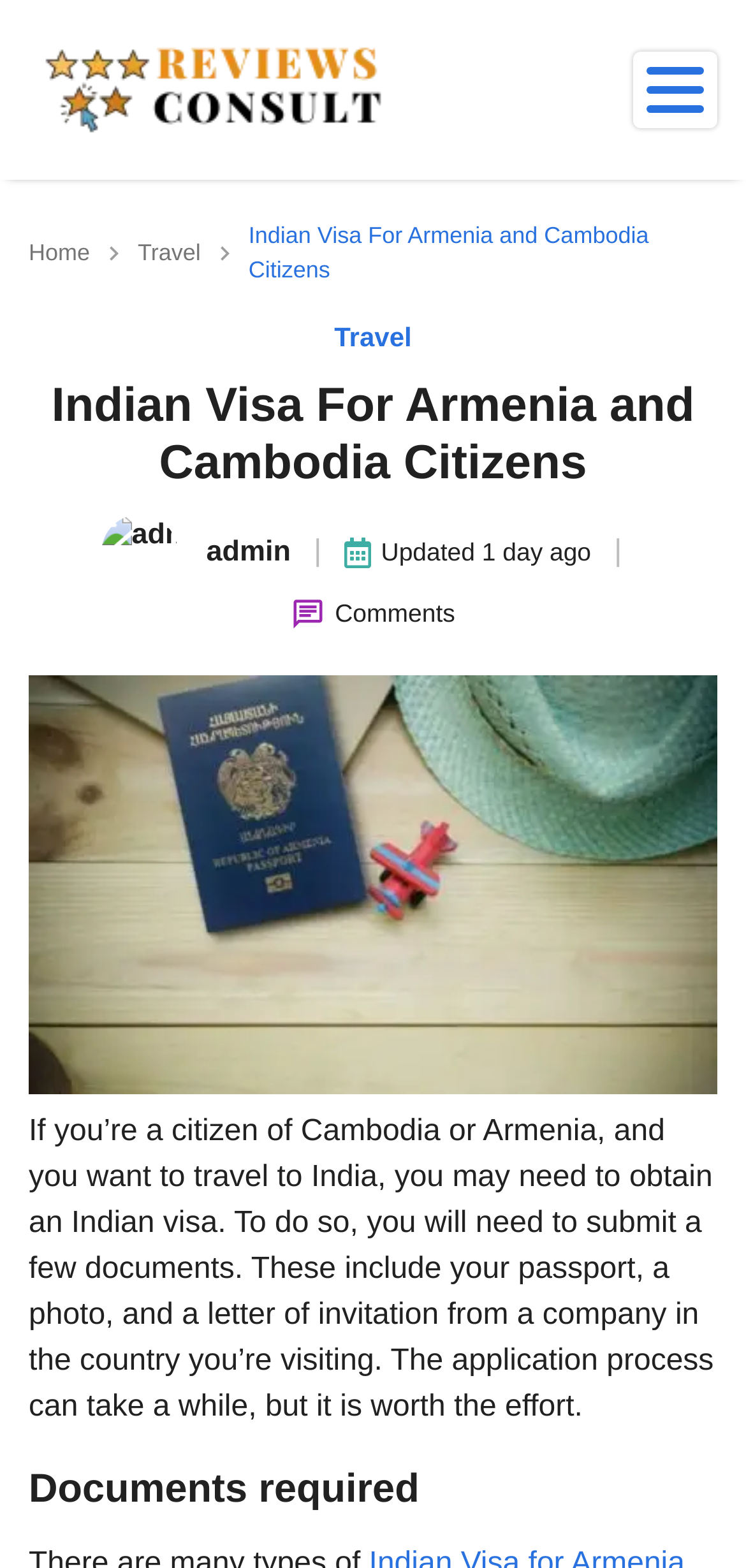Use a single word or phrase to answer this question: 
What is the last updated time of the webpage?

1 day ago